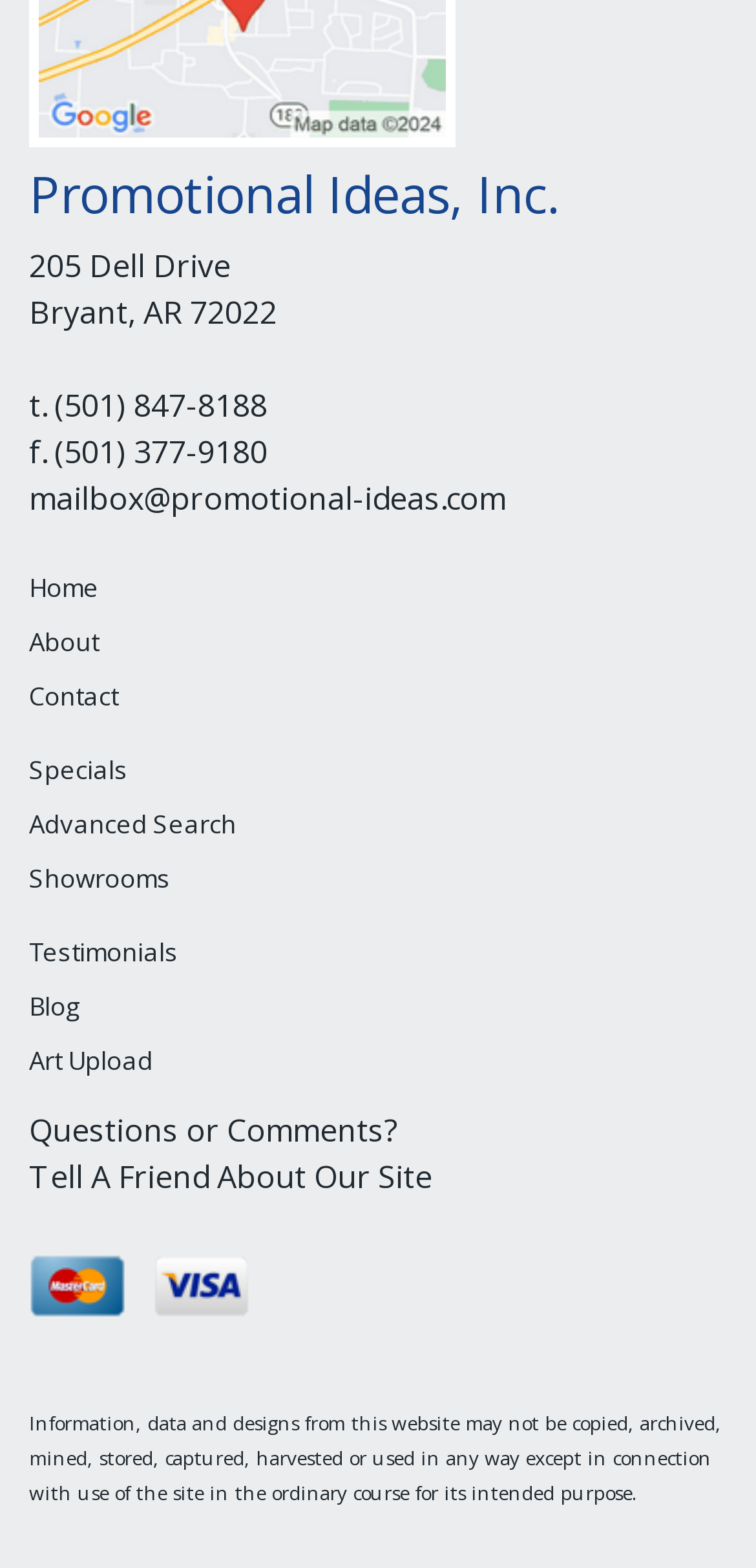What is the phone number?
Give a thorough and detailed response to the question.

The phone number is obtained from the link element that contains the phone number '(501) 847-8188', which is located below the company address.